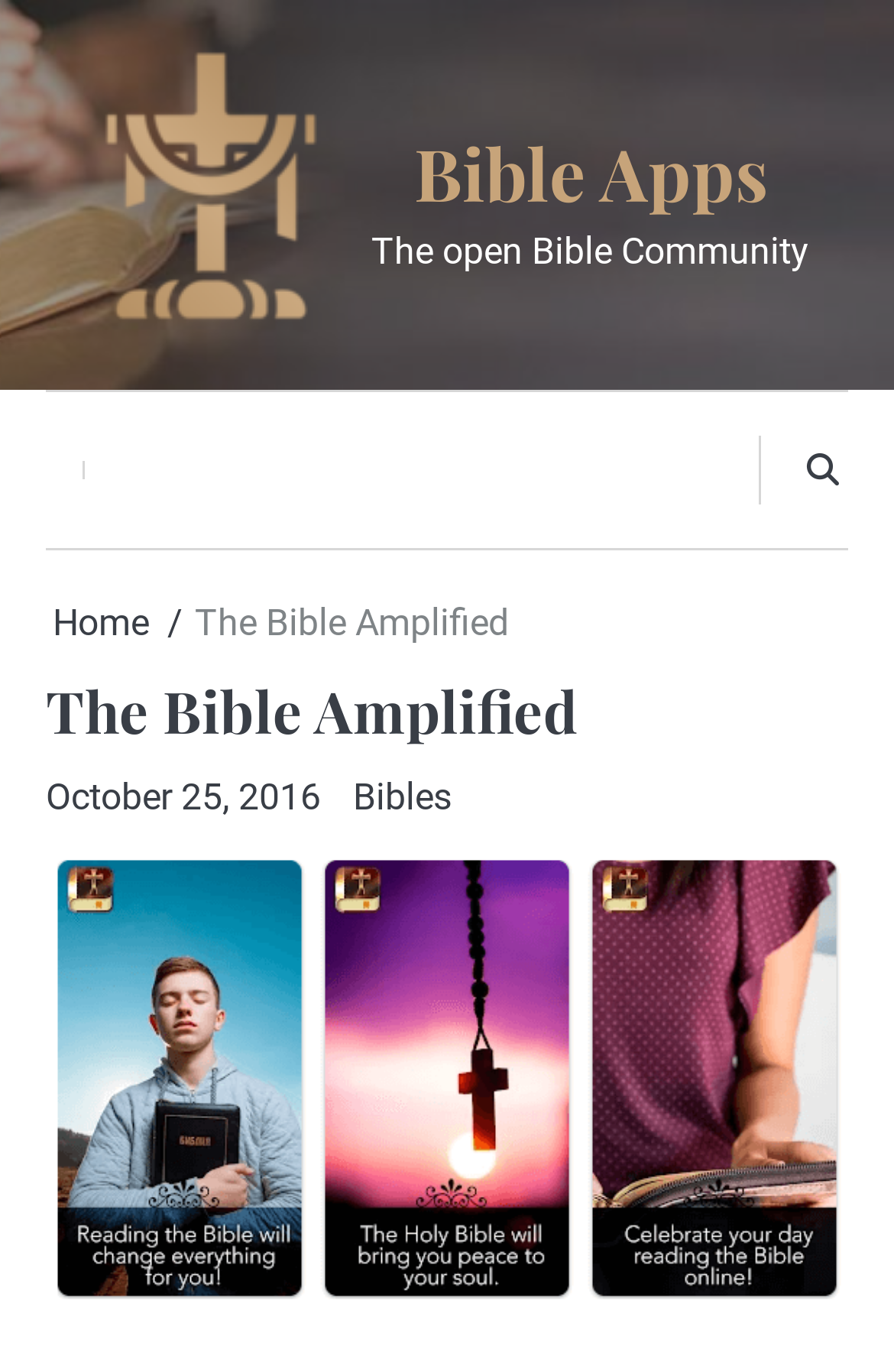Find the main header of the webpage and produce its text content.

The Bible Amplified